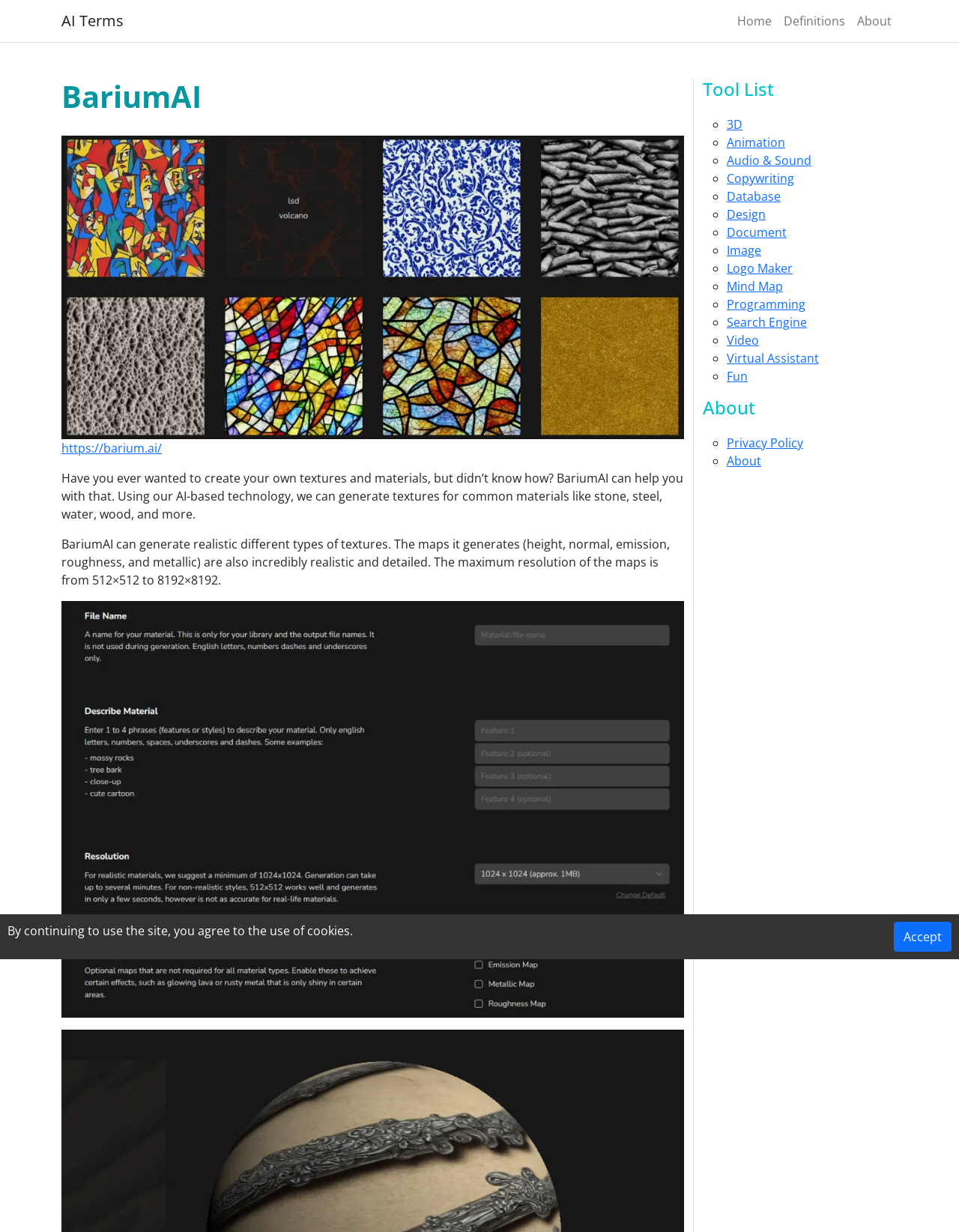What is the maximum resolution of the maps generated by BariumAI?
Please provide a detailed and thorough answer to the question.

According to the webpage, the maximum resolution of the maps generated by BariumAI is 8192x8192. This is mentioned in the paragraph that describes the capabilities of BariumAI, which states that 'The maximum resolution of the maps is from 512x512 to 8192x8192'.